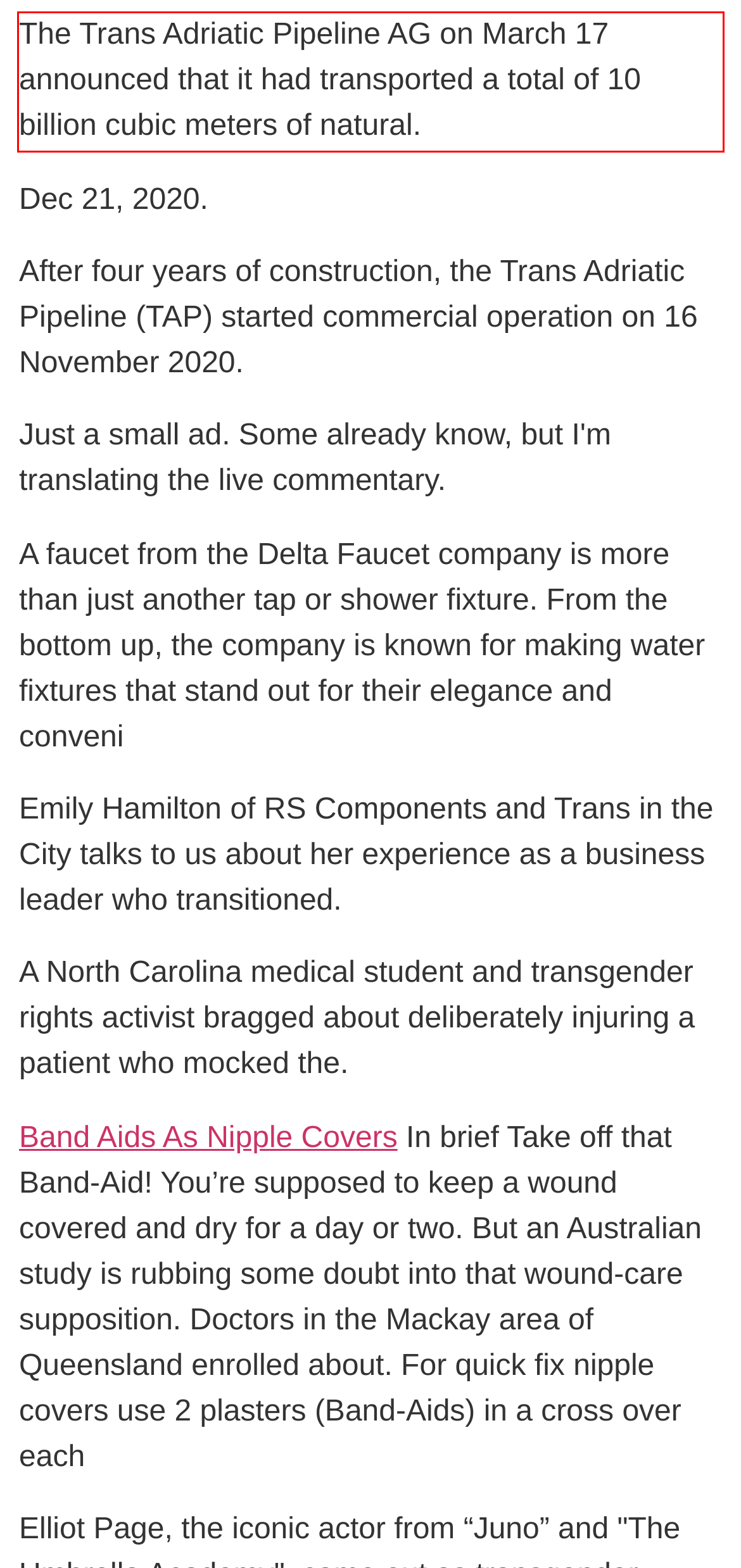Given a webpage screenshot with a red bounding box, perform OCR to read and deliver the text enclosed by the red bounding box.

The Trans Adriatic Pipeline AG on March 17 announced that it had transported a total of 10 billion cubic meters of natural.